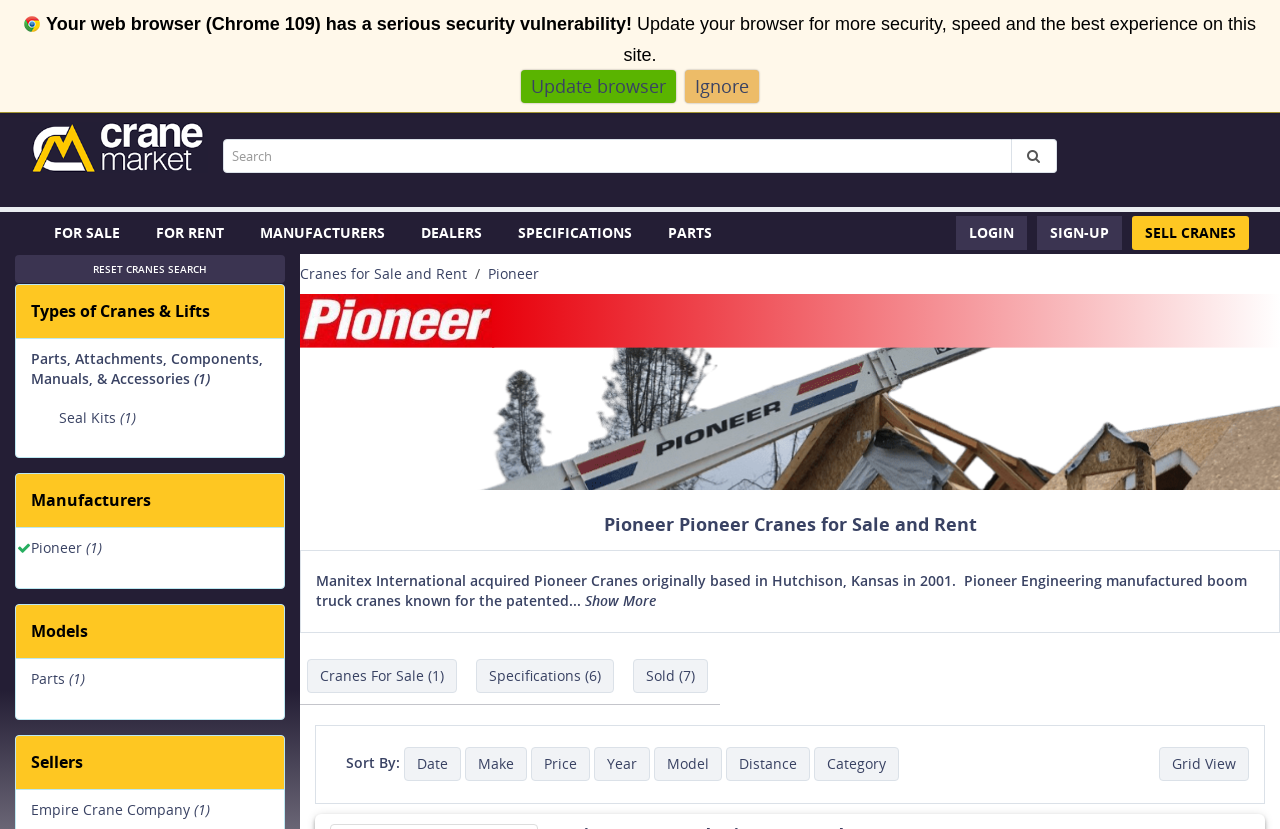Given the description of the UI element: "Cranes for Sale and Rent", predict the bounding box coordinates in the form of [left, top, right, bottom], with each value being a float between 0 and 1.

[0.234, 0.318, 0.365, 0.341]